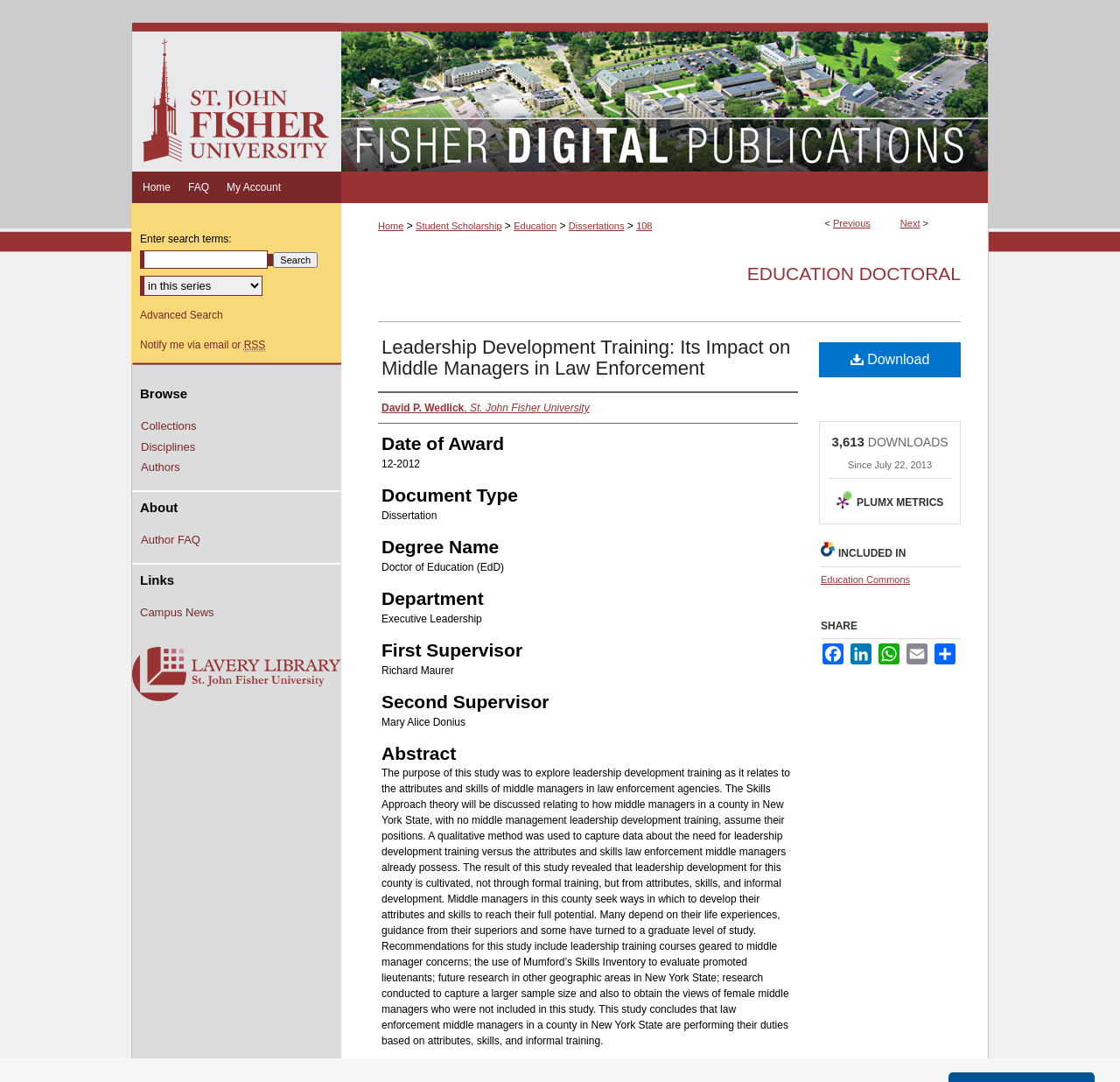Pinpoint the bounding box coordinates of the clickable element to carry out the following instruction: "Click on the 'Menu' link."

[0.953, 0.0, 1.0, 0.04]